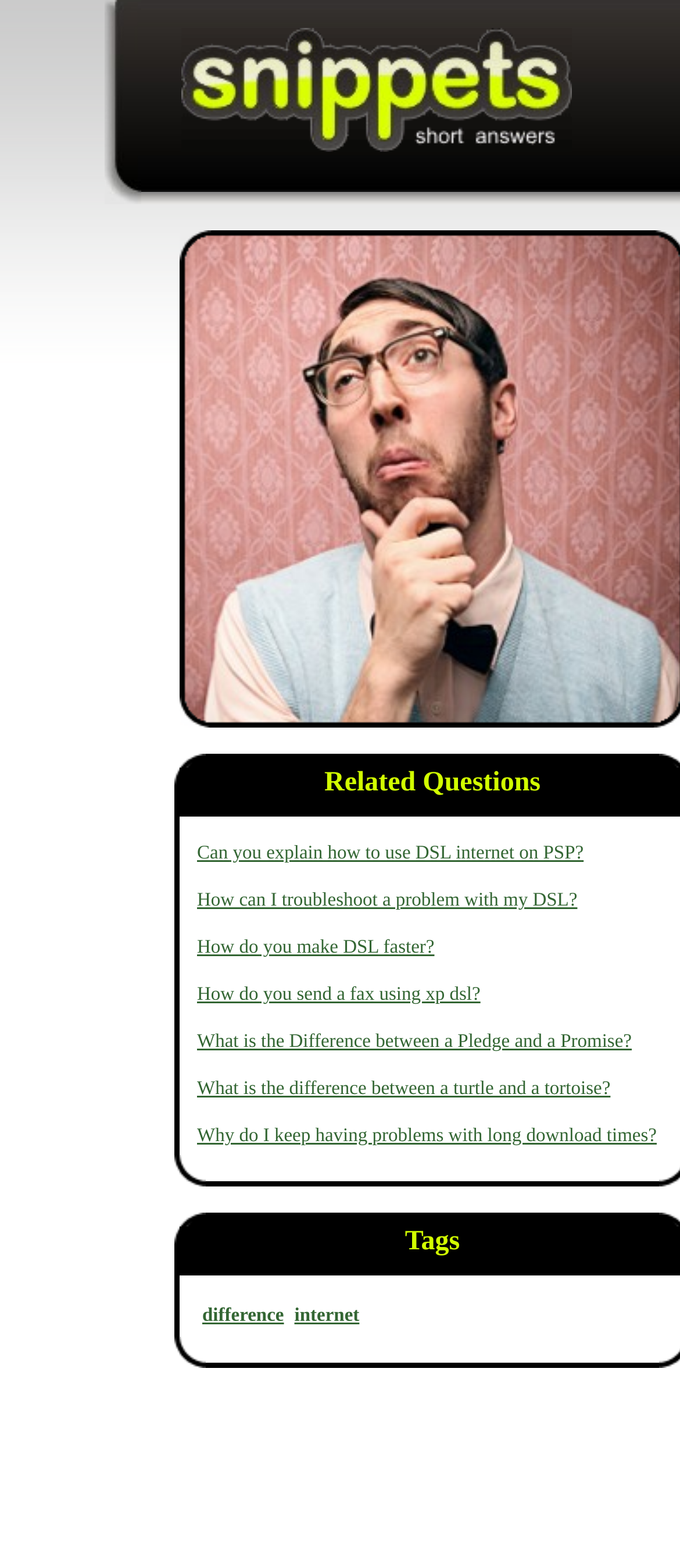Identify the bounding box coordinates for the UI element mentioned here: "About". Provide the coordinates as four float values between 0 and 1, i.e., [left, top, right, bottom].

None